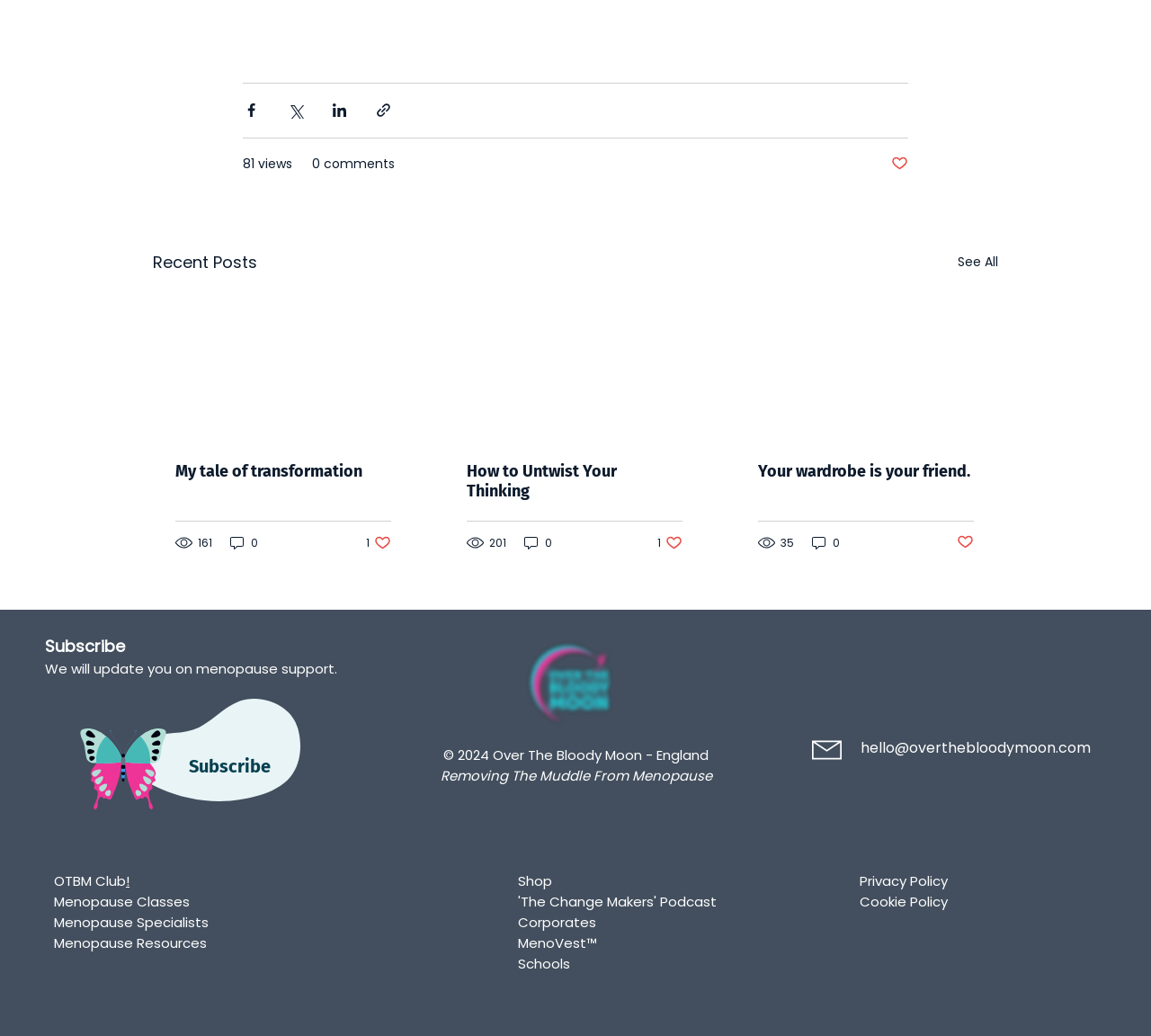Given the description 0 comments, predict the bounding box coordinates of the UI element. Ensure the coordinates are in the format (top-left x, top-left y, bottom-right x, bottom-right y) and all values are between 0 and 1.

[0.271, 0.149, 0.343, 0.167]